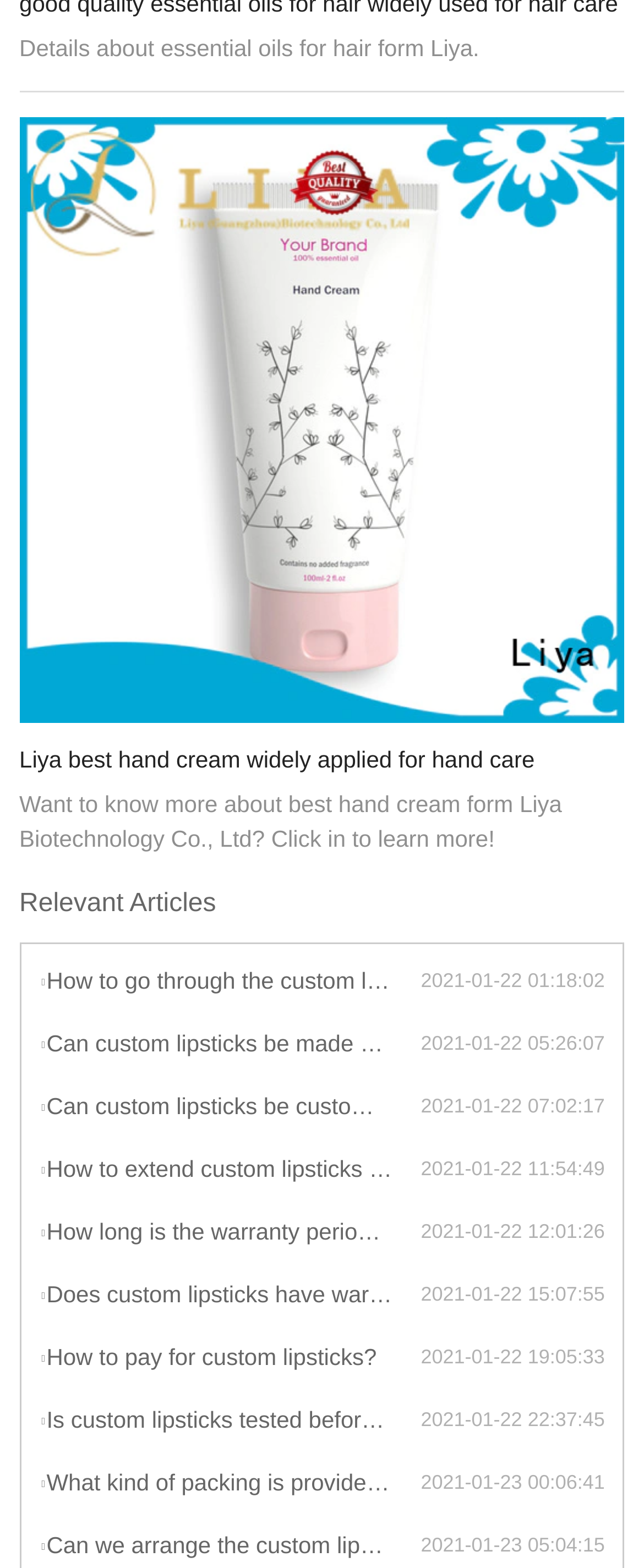Determine the bounding box coordinates of the clickable region to follow the instruction: "Read about how to go through the custom lipsticks customization".

[0.061, 0.614, 0.653, 0.638]